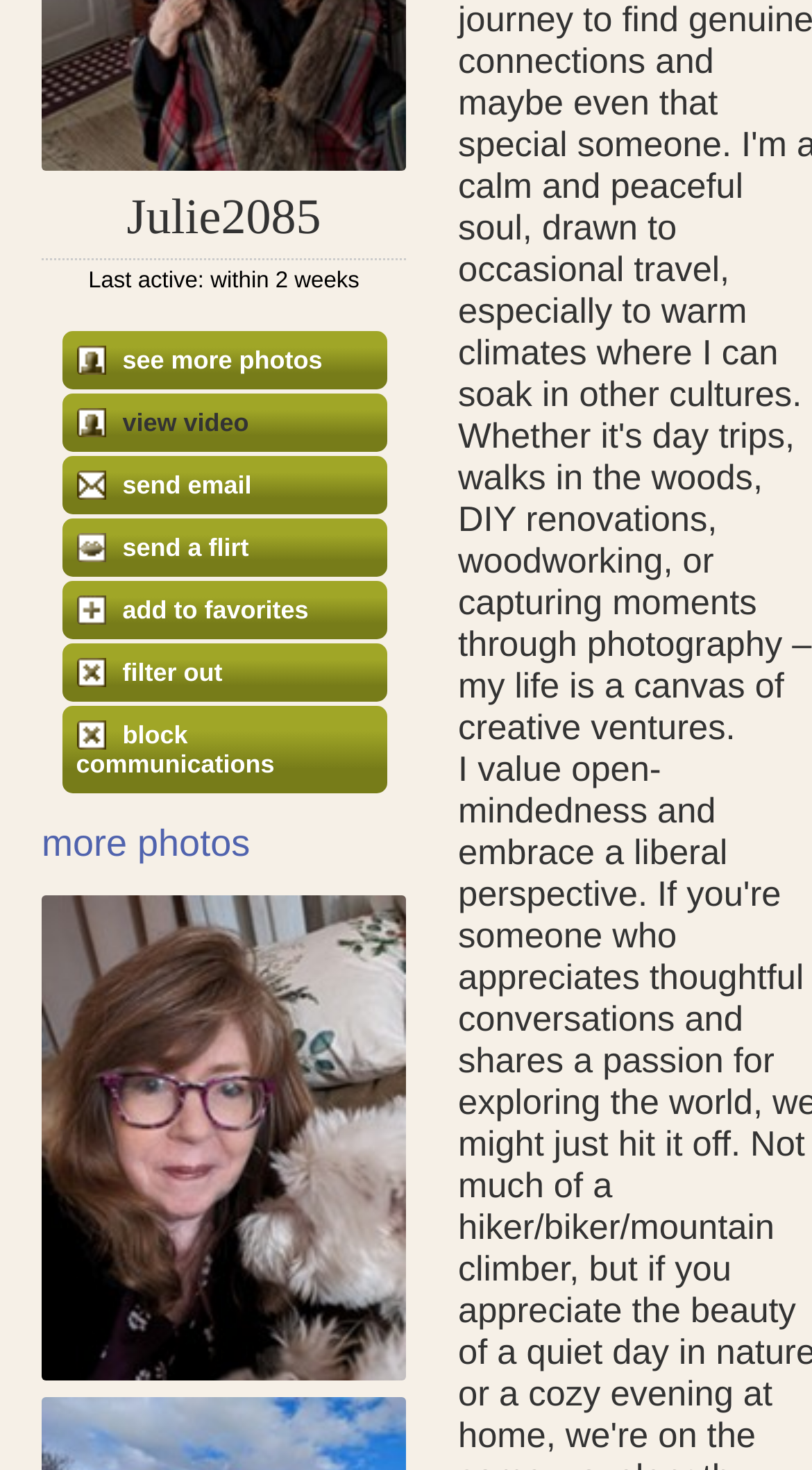Using the element description provided, determine the bounding box coordinates in the format (top-left x, top-left y, bottom-right x, bottom-right y). Ensure that all values are floating point numbers between 0 and 1. Element description: send a flirt

[0.094, 0.363, 0.306, 0.383]